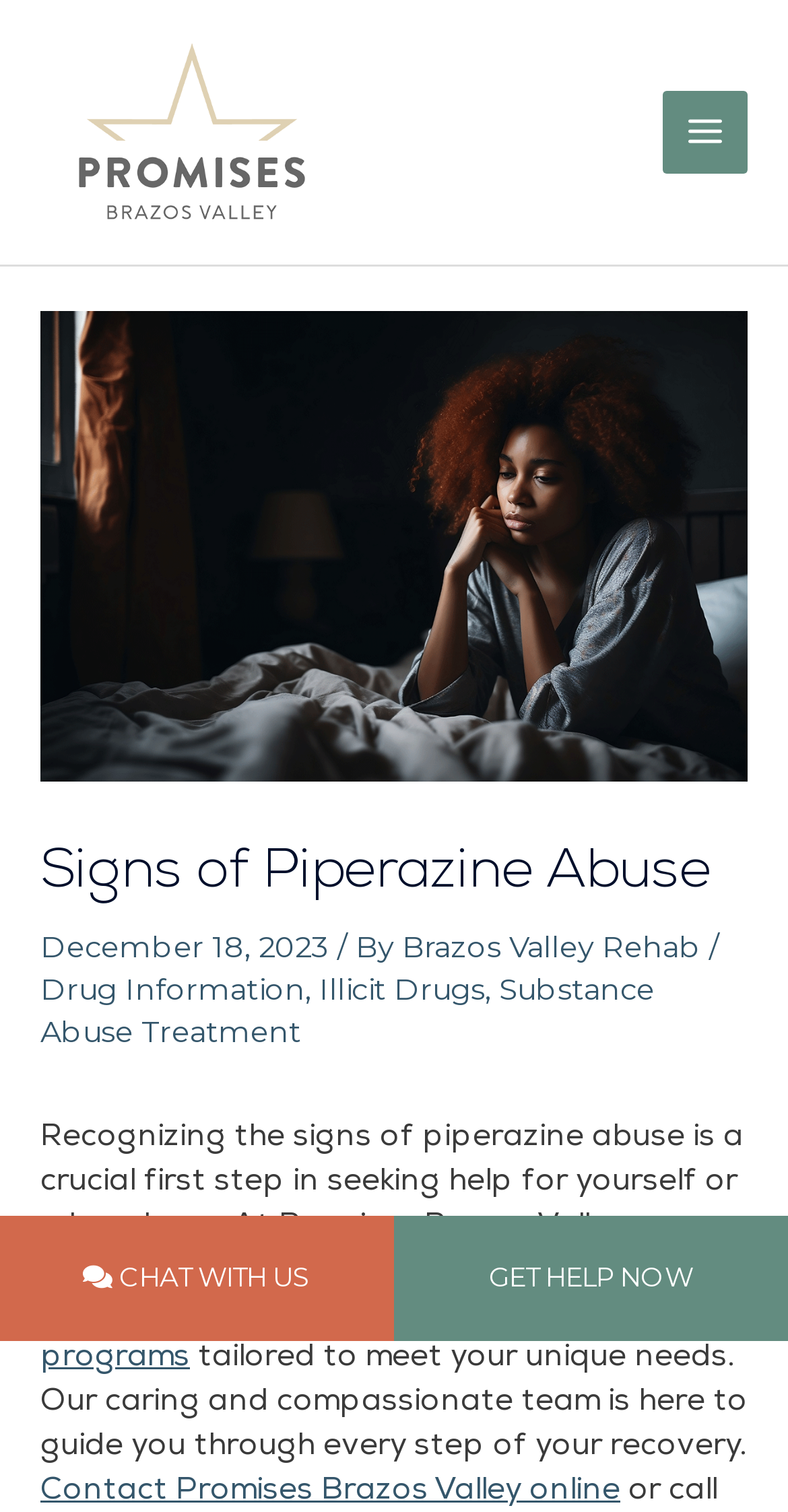Identify and provide the main heading of the webpage.

Signs of Piperazine Abuse